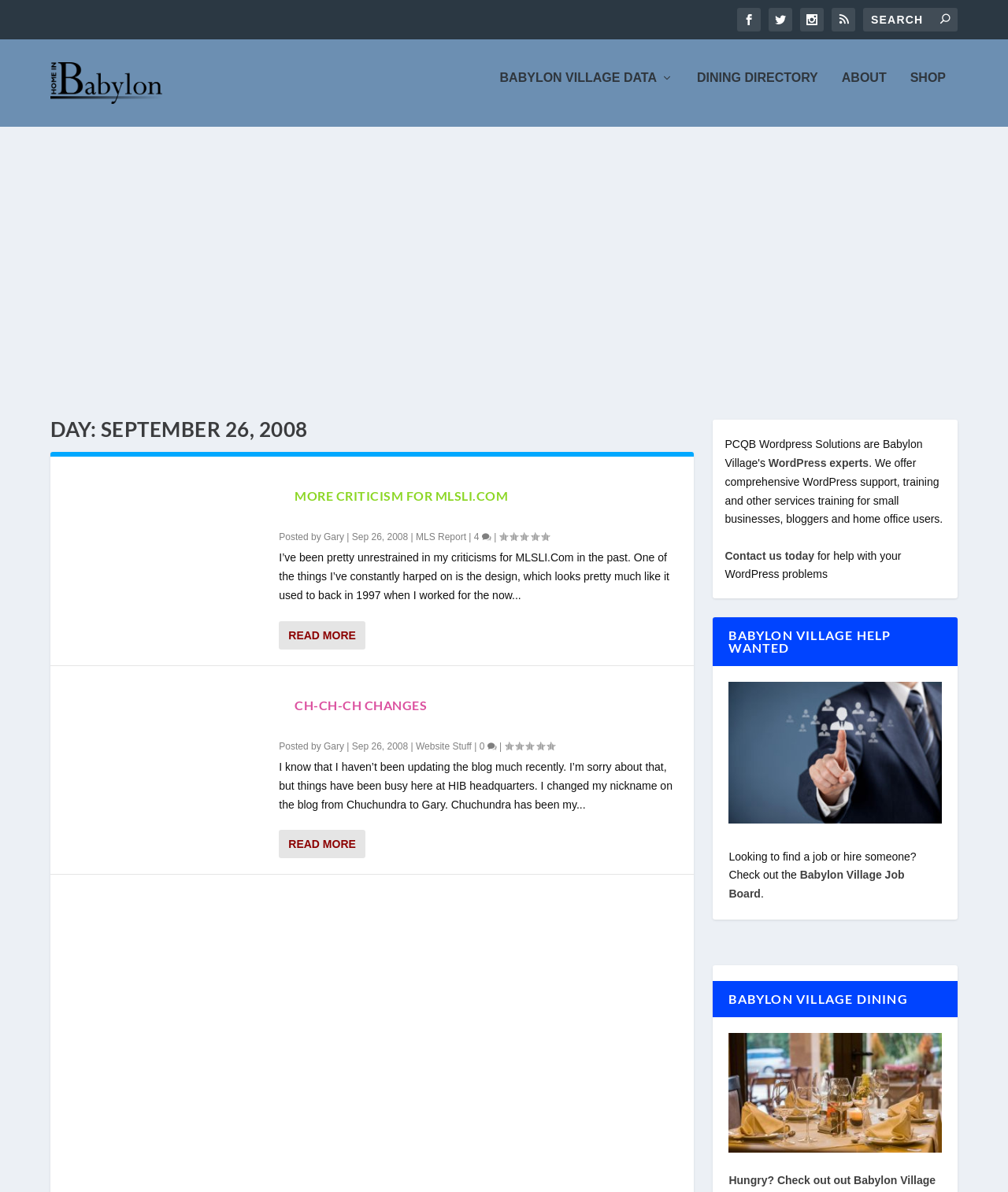Can you provide the bounding box coordinates for the element that should be clicked to implement the instruction: "Contact WordPress experts"?

[0.719, 0.452, 0.808, 0.463]